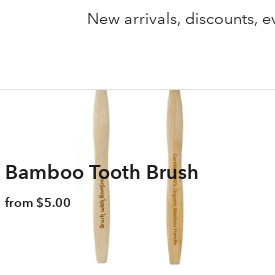What is the starting price of the toothbrush?
Provide an in-depth and detailed explanation in response to the question.

The caption displays a caption indicating the price of the toothbrush, which starts from $5.00.